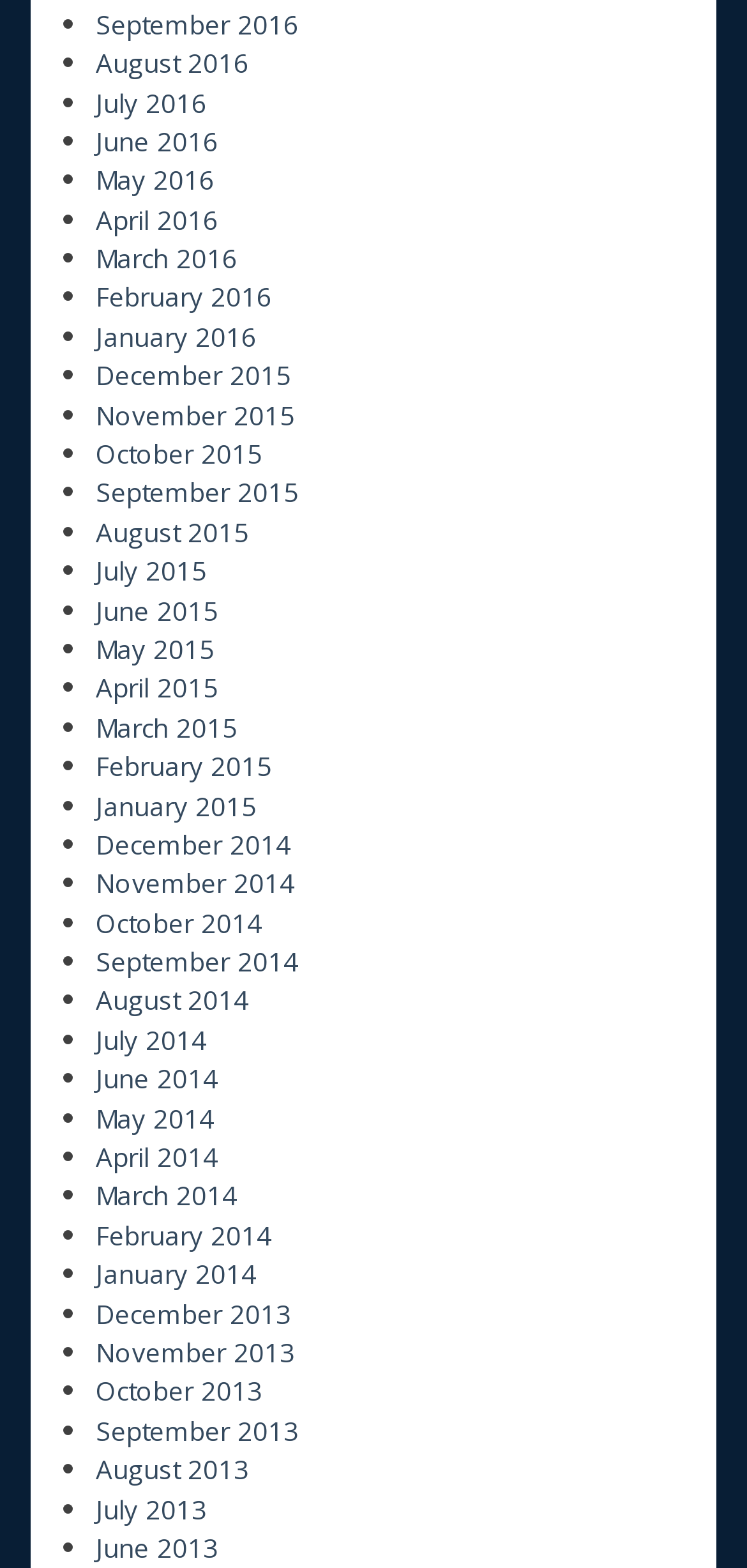Locate the bounding box coordinates of the clickable part needed for the task: "Browse July 2013".

[0.128, 0.95, 0.277, 0.973]